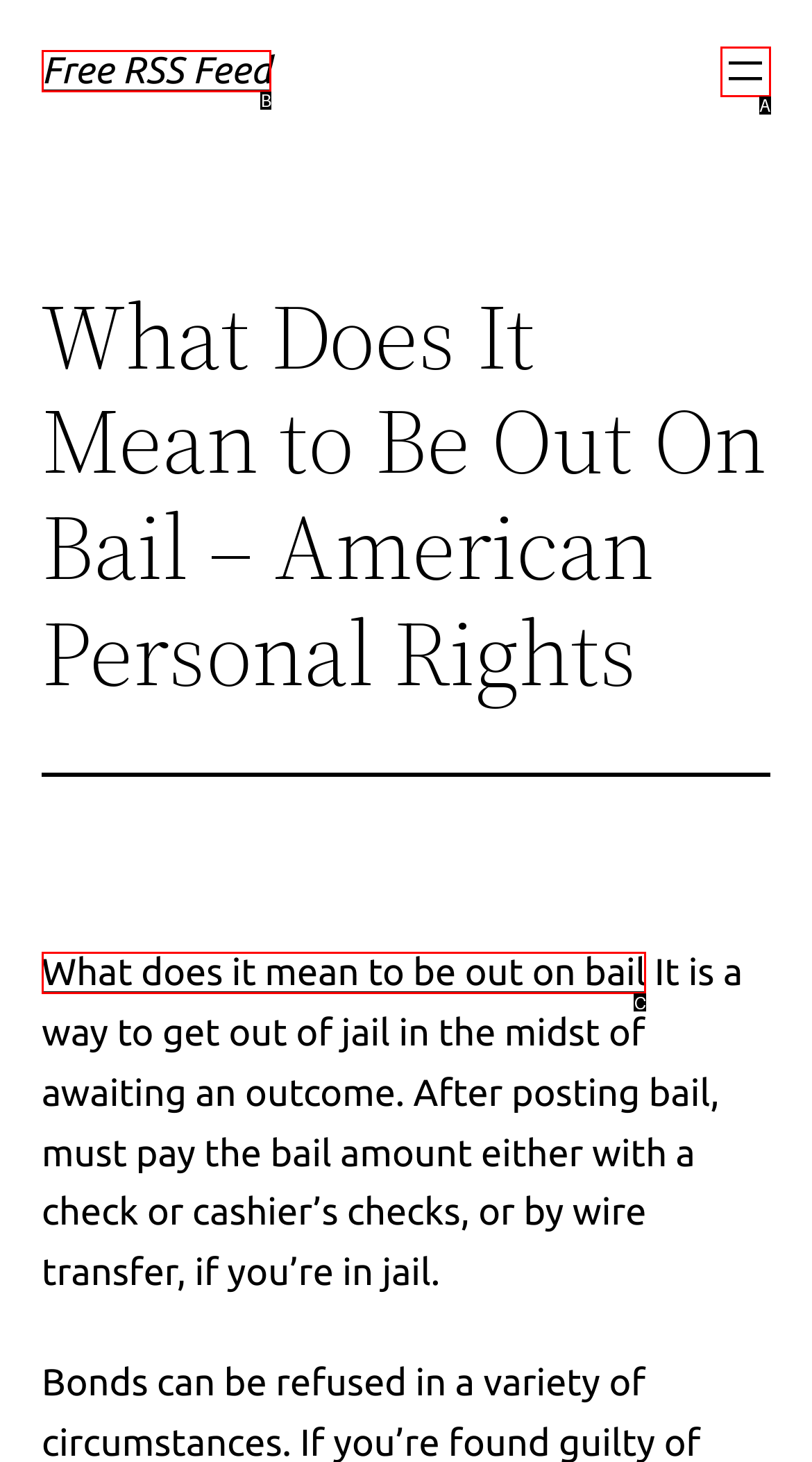Select the HTML element that matches the description: Free RSS Feed. Provide the letter of the chosen option as your answer.

B